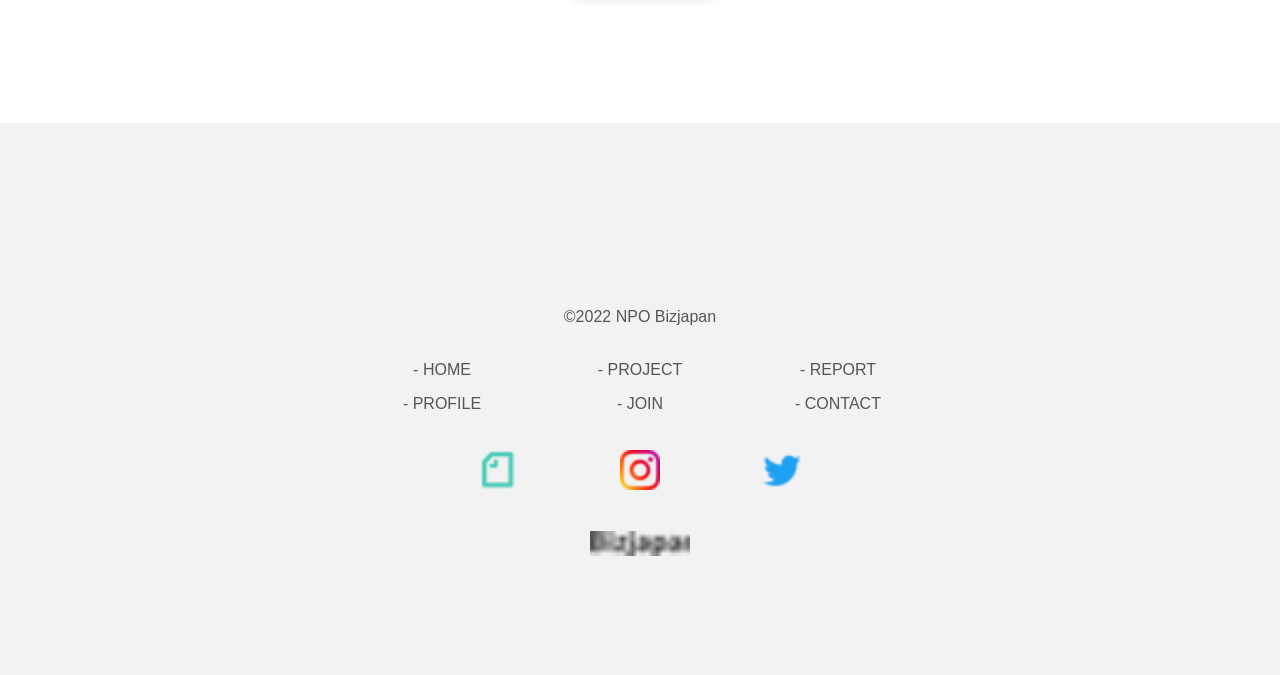How many social media links are available?
Ensure your answer is thorough and detailed.

There are three social media links available on the webpage, which are Note.mu, Instagram, and Twitter, located at the bottom of the webpage.